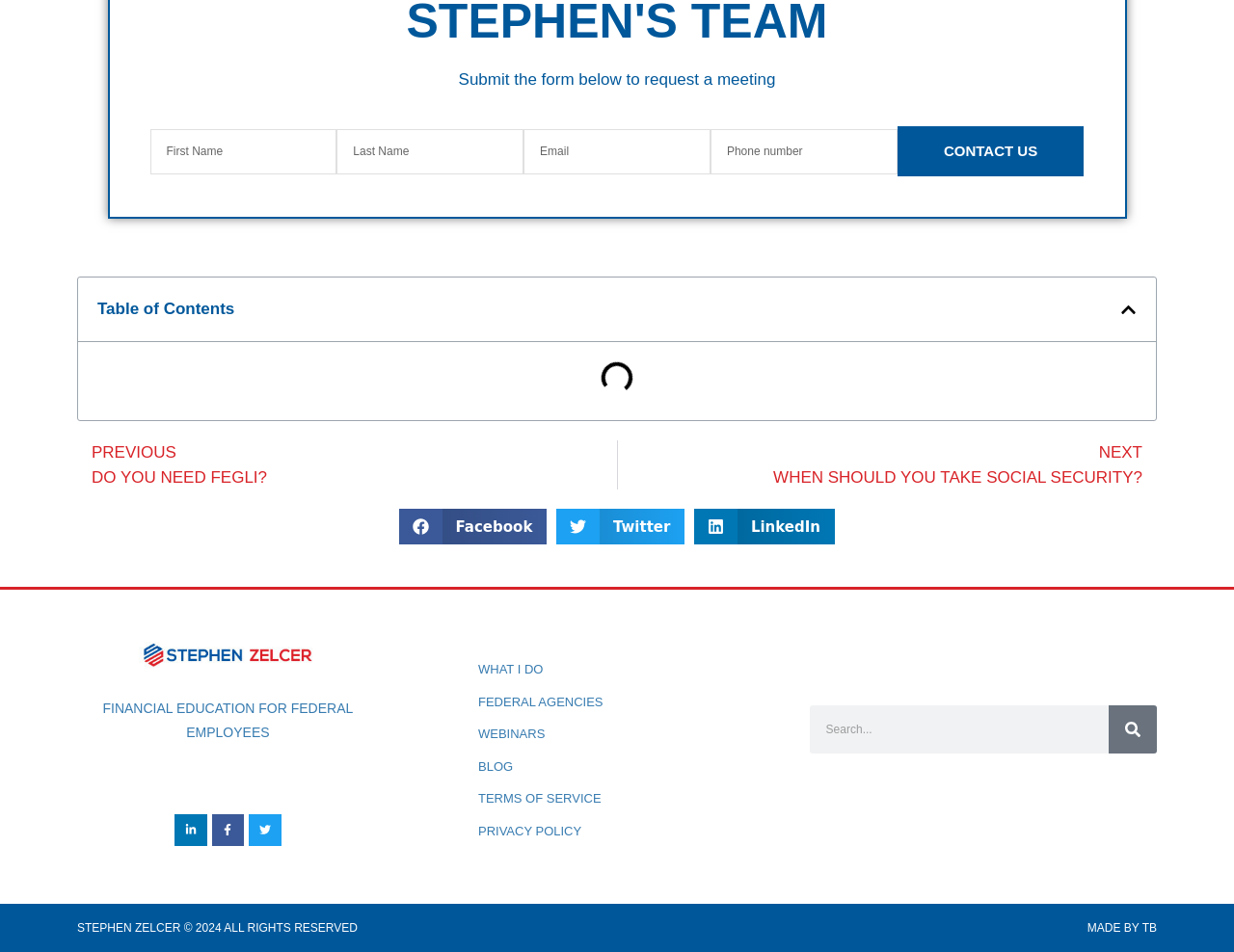Bounding box coordinates are specified in the format (top-left x, top-left y, bottom-right x, bottom-right y). All values are floating point numbers bounded between 0 and 1. Please provide the bounding box coordinate of the region this sentence describes: parent_node: Email name="form_fields[email]" placeholder="Email"

[0.424, 0.135, 0.576, 0.183]